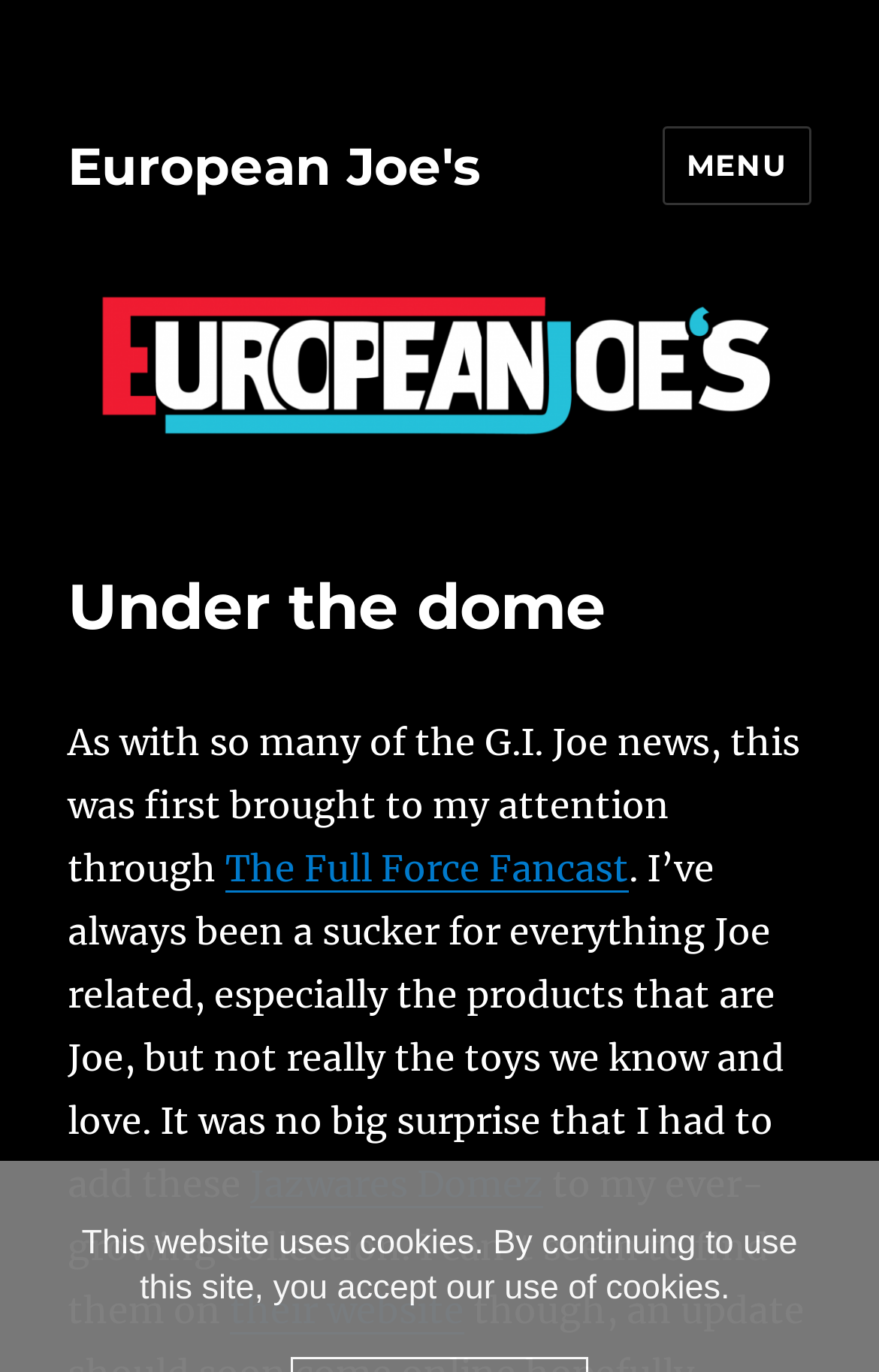Using the element description: "Jazwares Domez", determine the bounding box coordinates for the specified UI element. The coordinates should be four float numbers between 0 and 1, [left, top, right, bottom].

[0.285, 0.846, 0.618, 0.879]